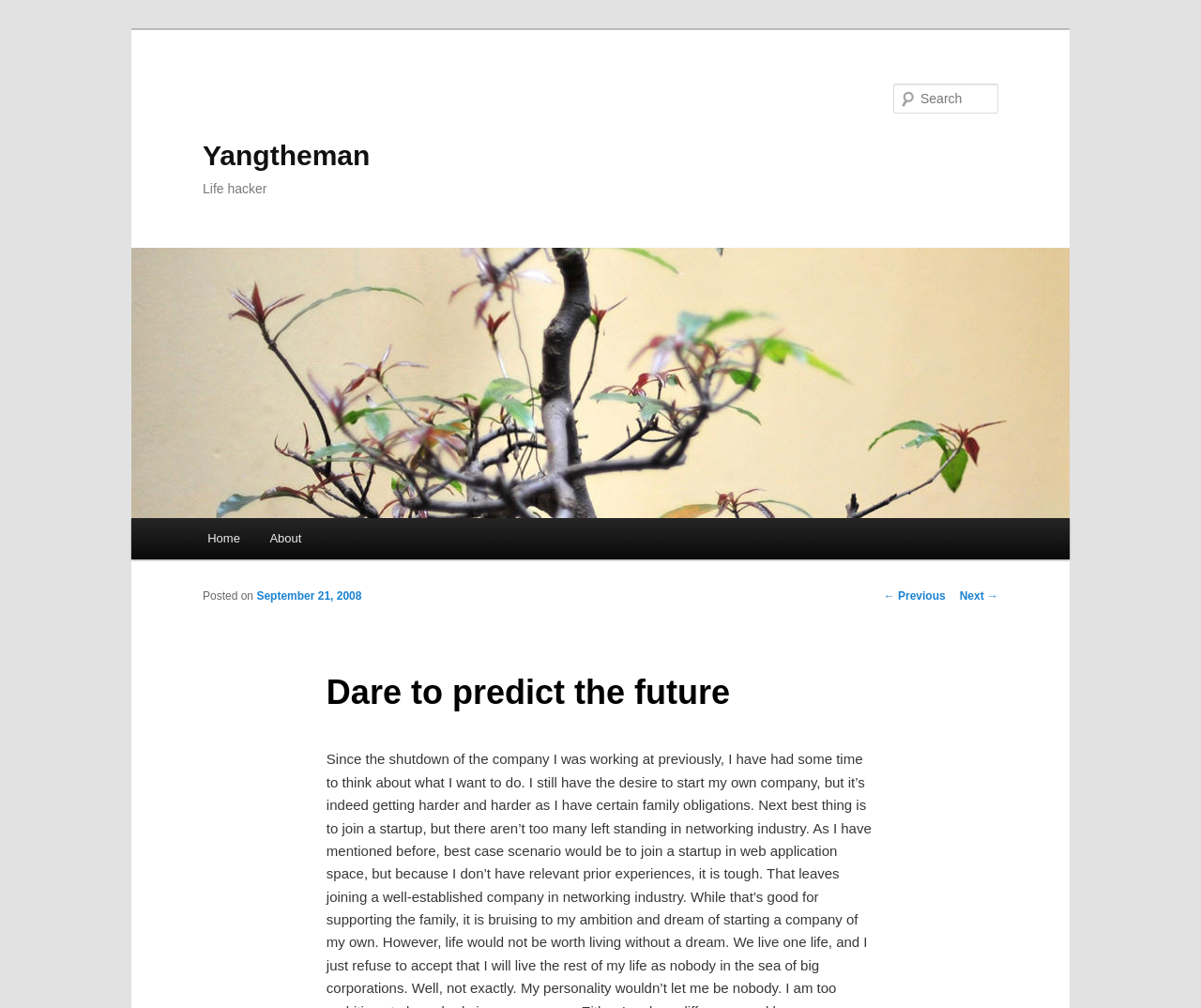Using the element description: "← Previous", determine the bounding box coordinates. The coordinates should be in the format [left, top, right, bottom], with values between 0 and 1.

[0.736, 0.584, 0.787, 0.597]